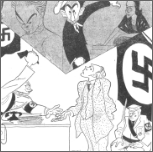Using the details from the image, please elaborate on the following question: What is the central figure likely a caricature of?

The central figure is likely a caricature of an authority figure, possibly reflecting the historical context of fascist regimes, as it is depicted in a position of power and hesitation in the illustration.